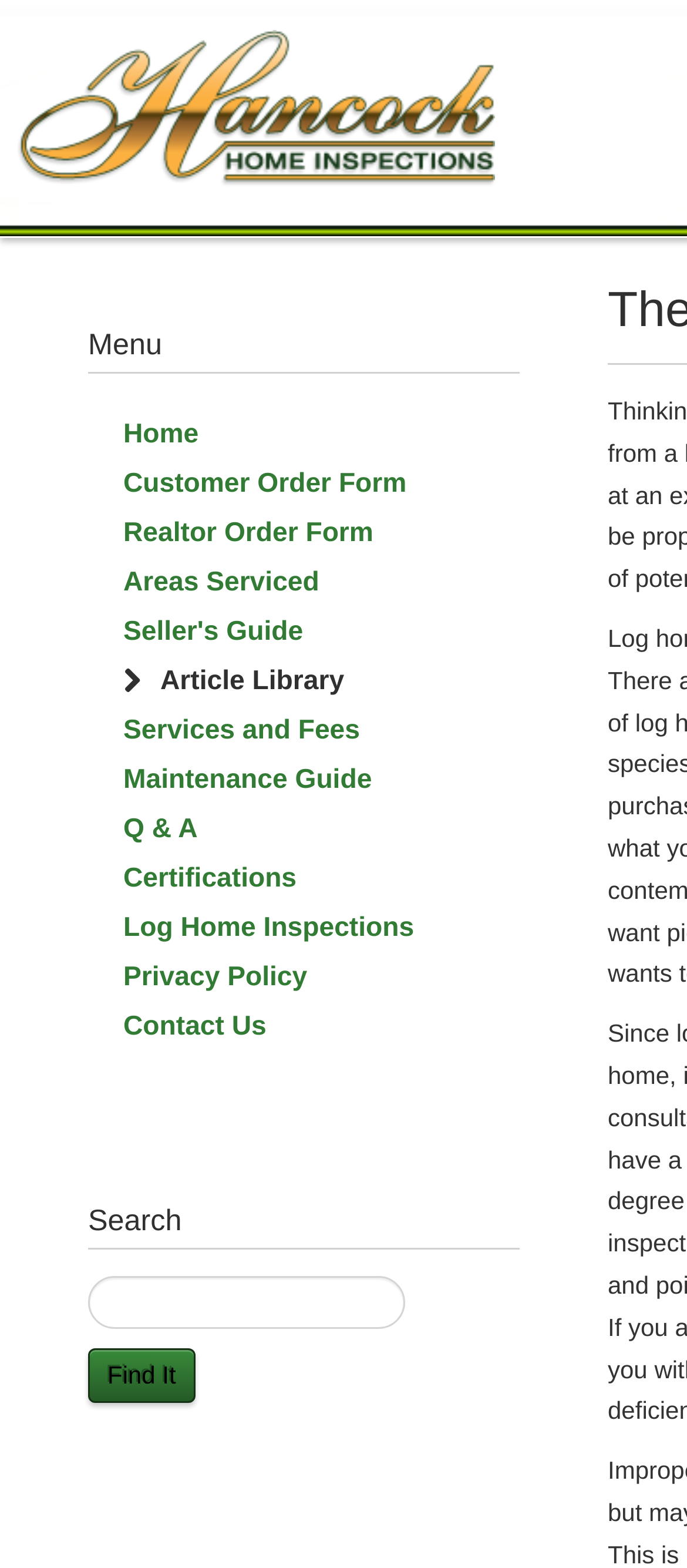Is there a search function on the page?
Please give a detailed and elaborate explanation in response to the question.

I found a heading element with the text 'Search' and a search box element underneath it, which indicates that there is a search function on the page.